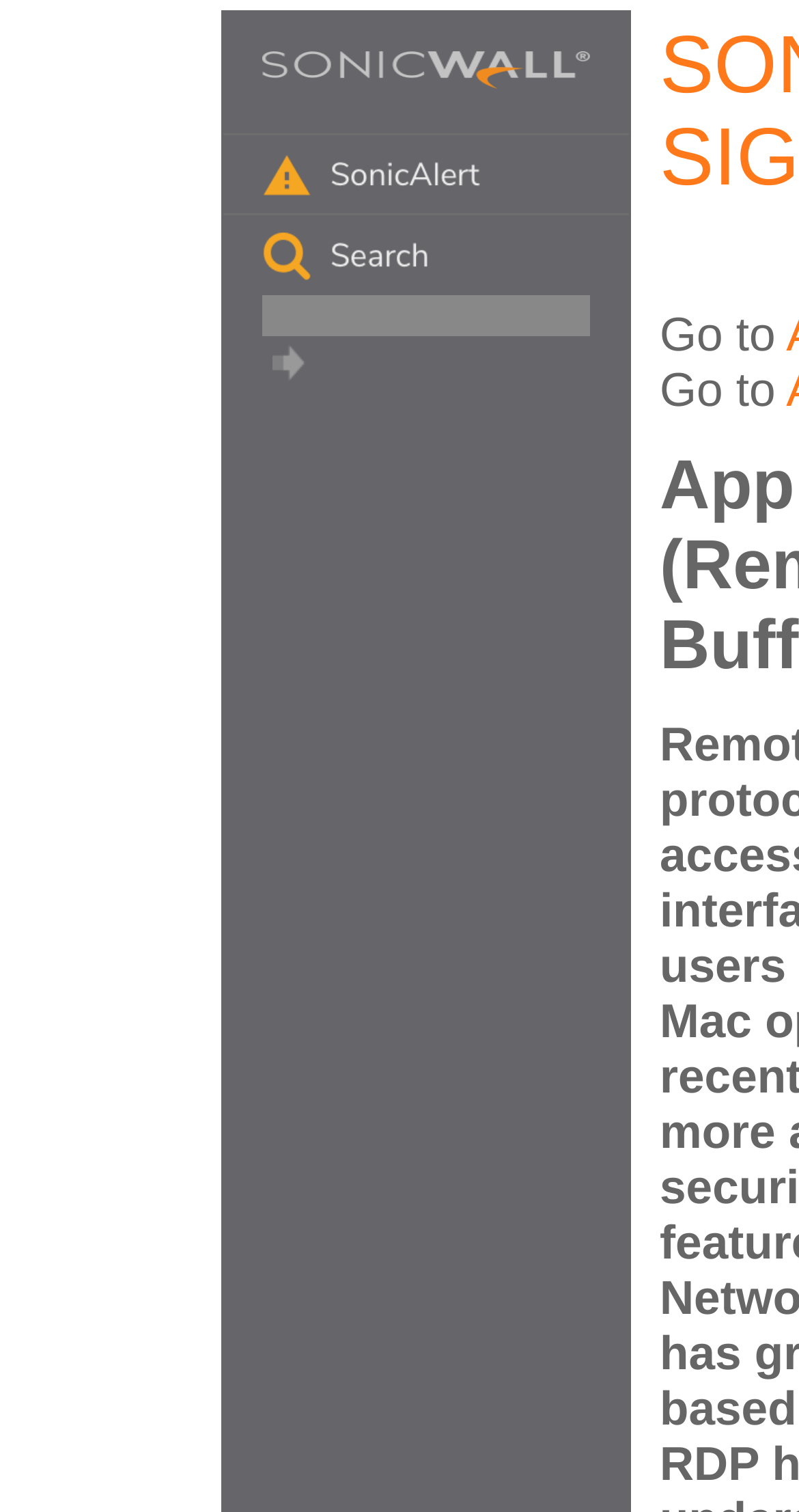Summarize the webpage with a detailed and informative caption.

The webpage is the SonicWALL Security Center, which provides security solutions and support services. At the top-left corner, there is a small image. Below it, there are three images aligned horizontally, taking up the top section of the page. 

In the main content area, there is a table with three rows. The first row has a cell containing a link to "Home" with a corresponding image. The second row has an empty cell with a small image. The third row has a cell containing a link to "SonicALERT" with a corresponding image. 

Below this table, there is another table with two rows. The first row has a cell containing an image labeled "Search". The second row has a cell with a text box and a "go" button. 

At the top-right corner, there is another image. On the right side of the page, there are two lines of text, both saying "Go to".